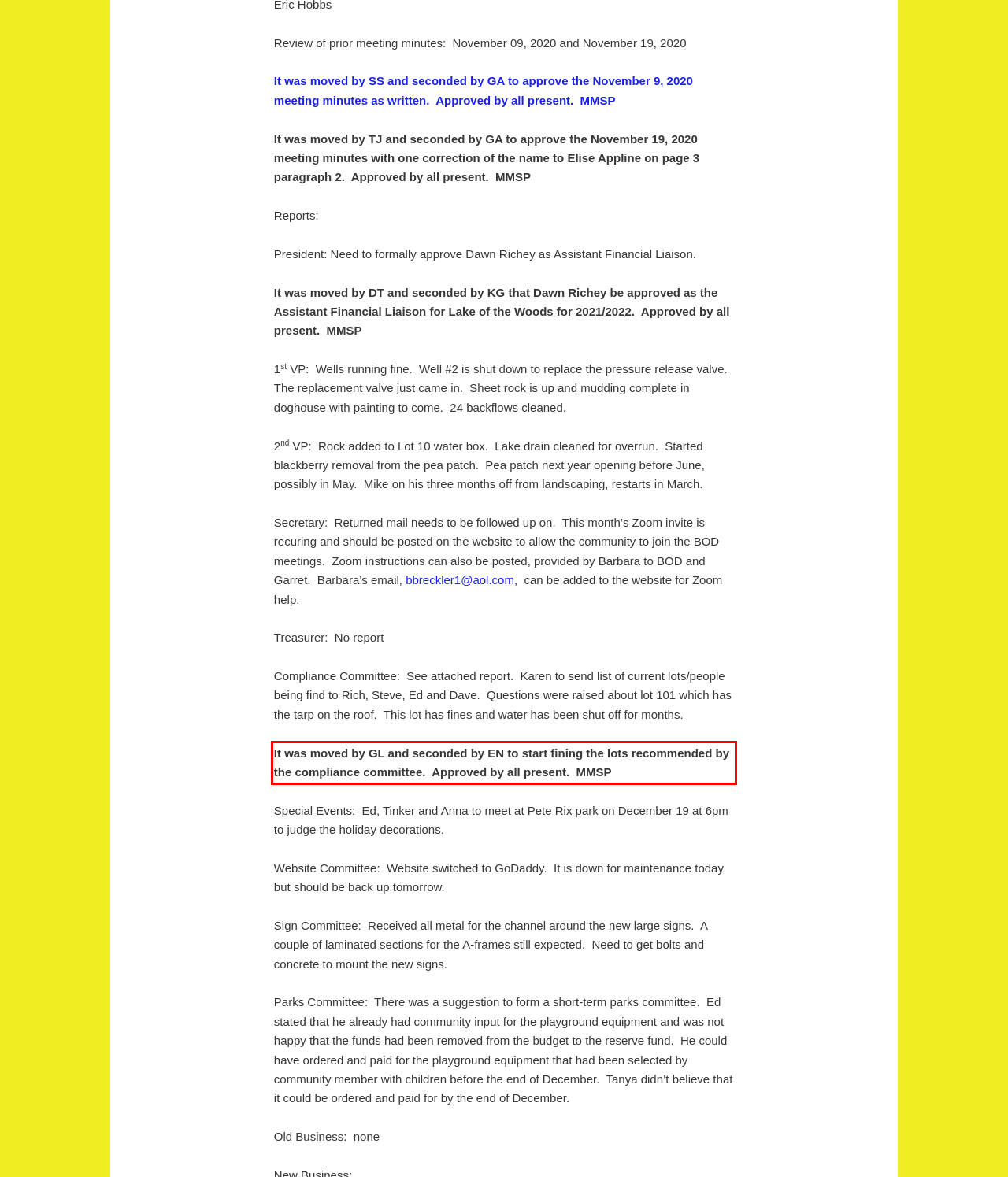Given a screenshot of a webpage containing a red bounding box, perform OCR on the text within this red bounding box and provide the text content.

It was moved by GL and seconded by EN to start fining the lots recommended by the compliance committee. Approved by all present. MMSP